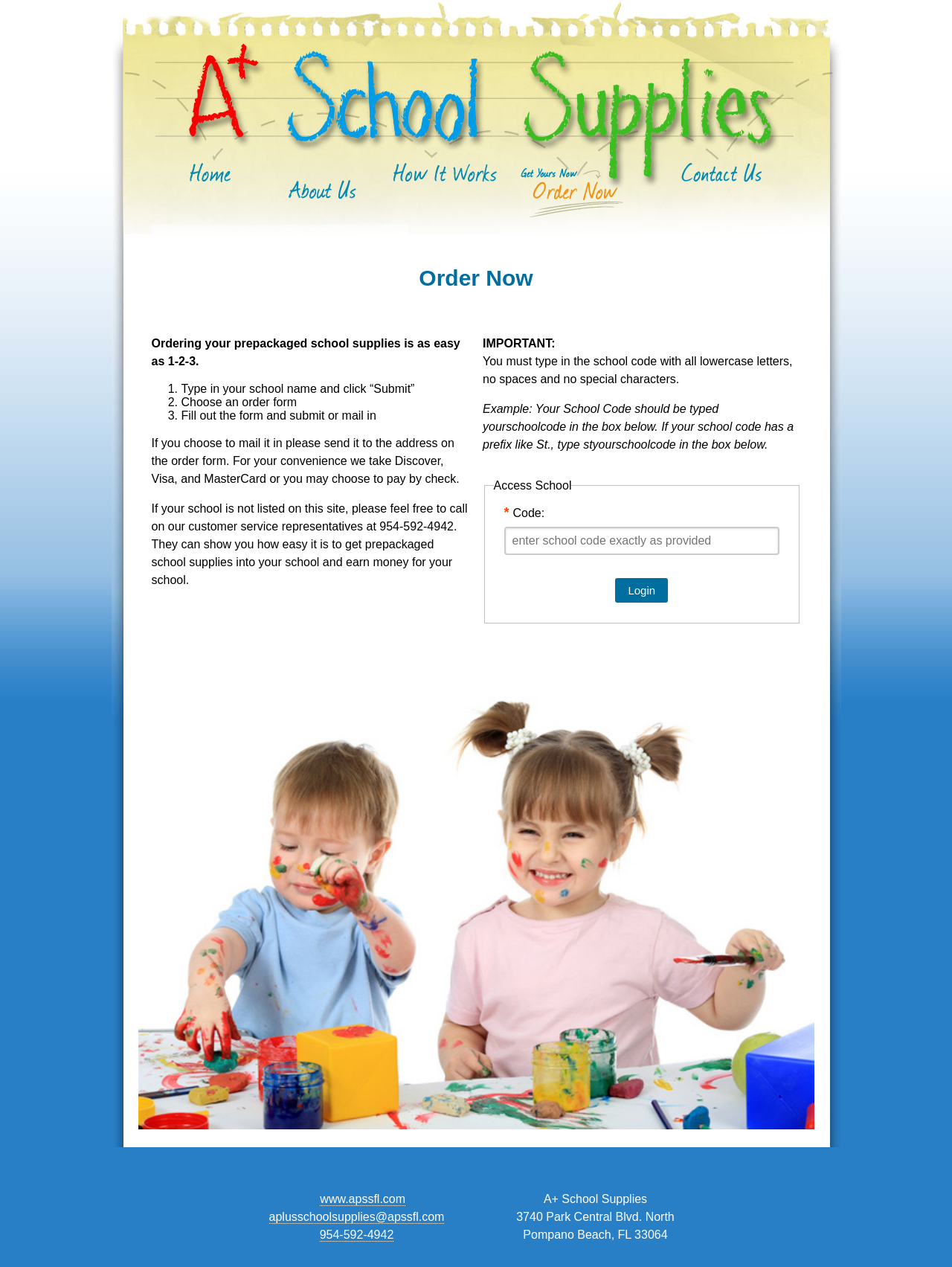How should I enter my school code?
Using the picture, provide a one-word or short phrase answer.

In all lowercase letters